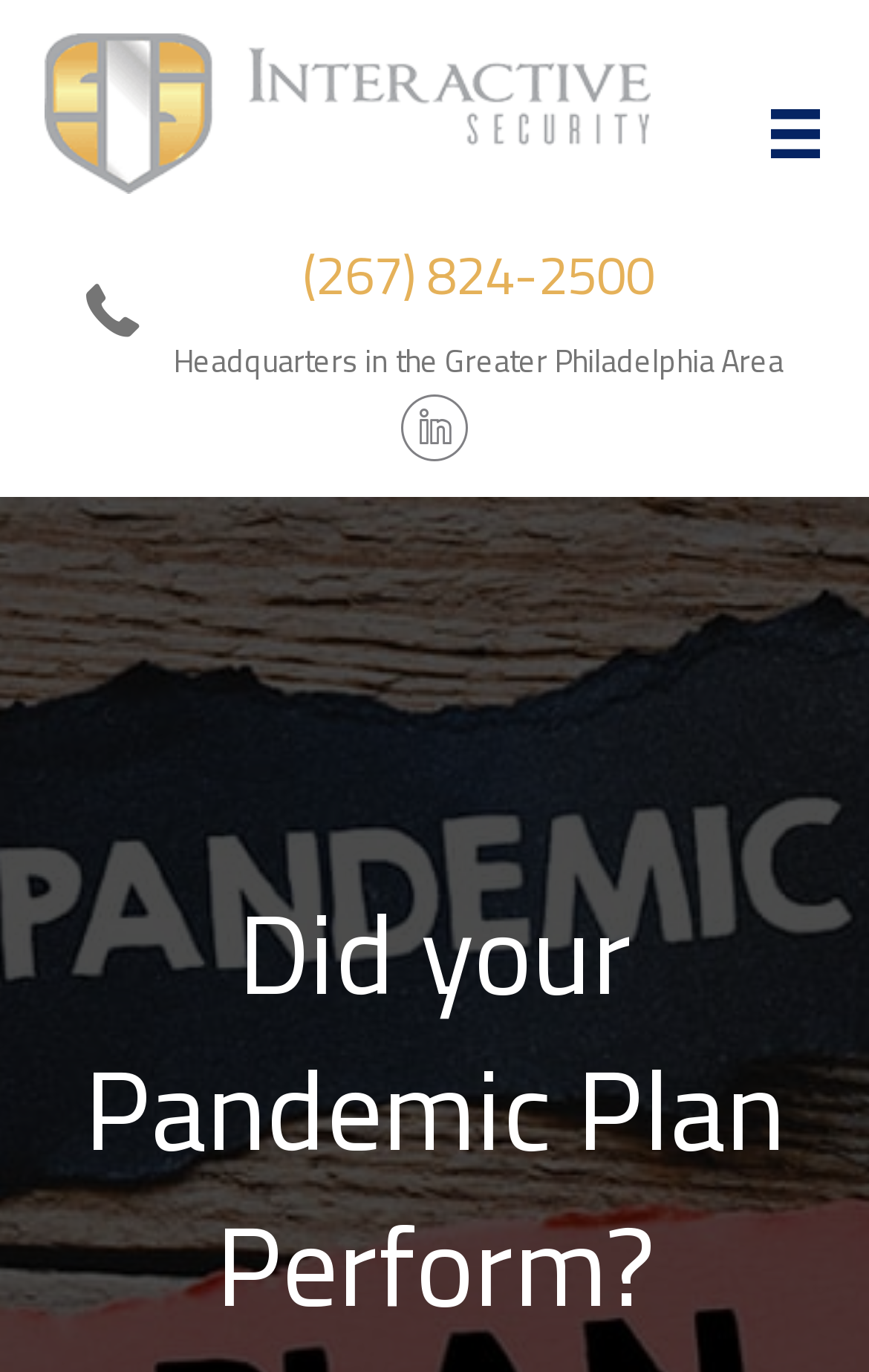What is the location of the headquarters?
Using the image as a reference, give an elaborate response to the question.

I found the location of the headquarters by reading the static text elements on the webpage. The location is mentioned in a sentence that describes the company's headquarters.